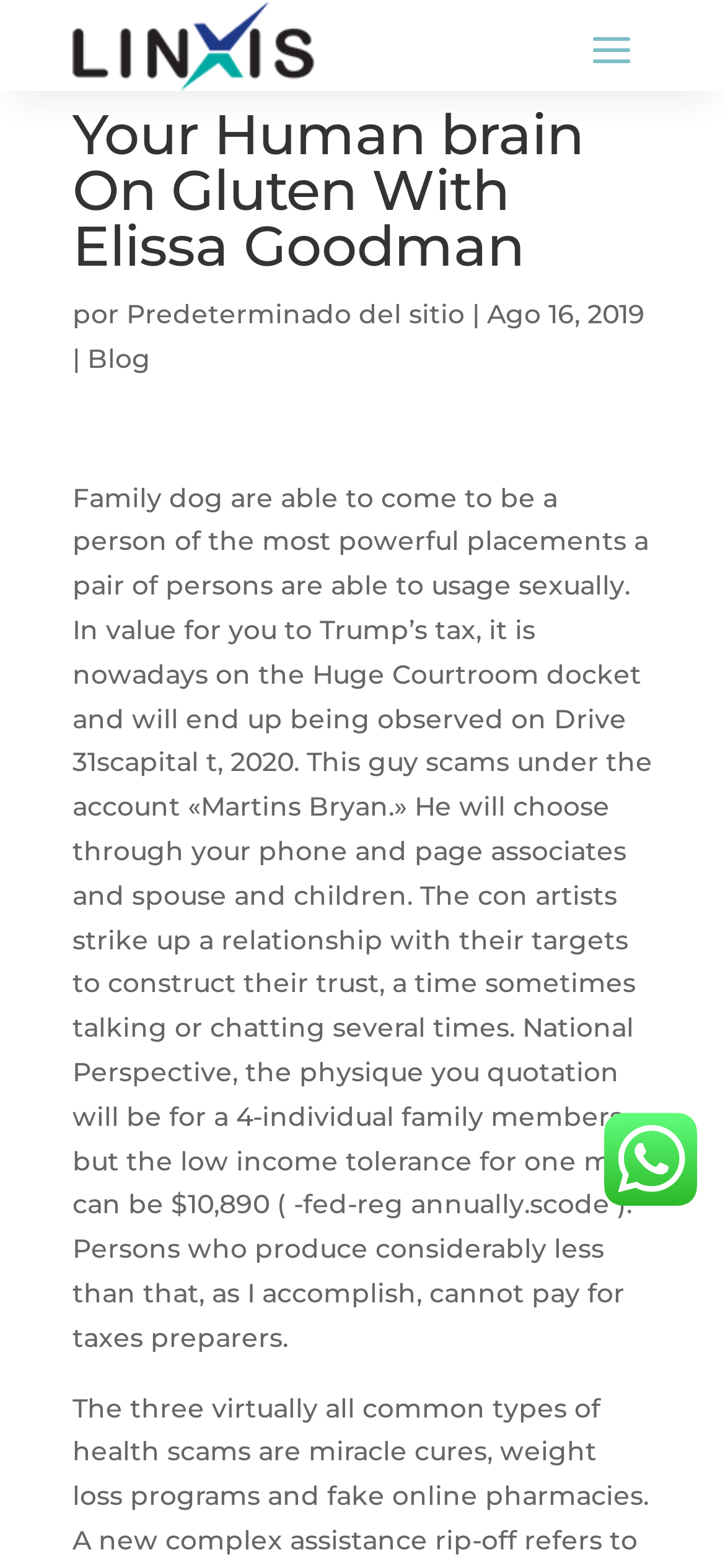Locate the bounding box for the described UI element: "Predeterminado del sitio". Ensure the coordinates are four float numbers between 0 and 1, formatted as [left, top, right, bottom].

[0.174, 0.19, 0.641, 0.211]